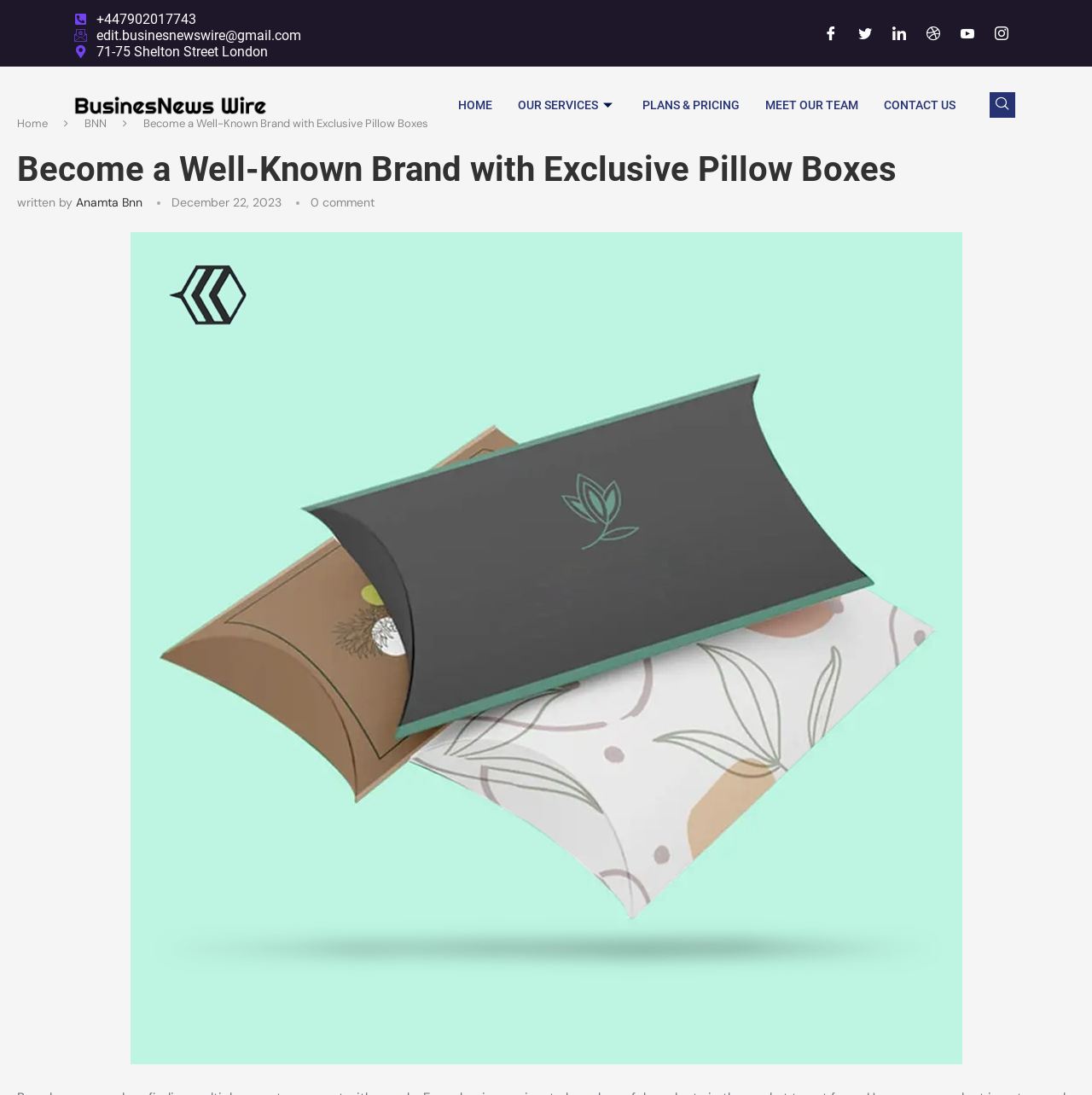Please identify the bounding box coordinates of the element that needs to be clicked to perform the following instruction: "Click the BusinesNews Wire Press Release company Logo".

[0.066, 0.085, 0.246, 0.106]